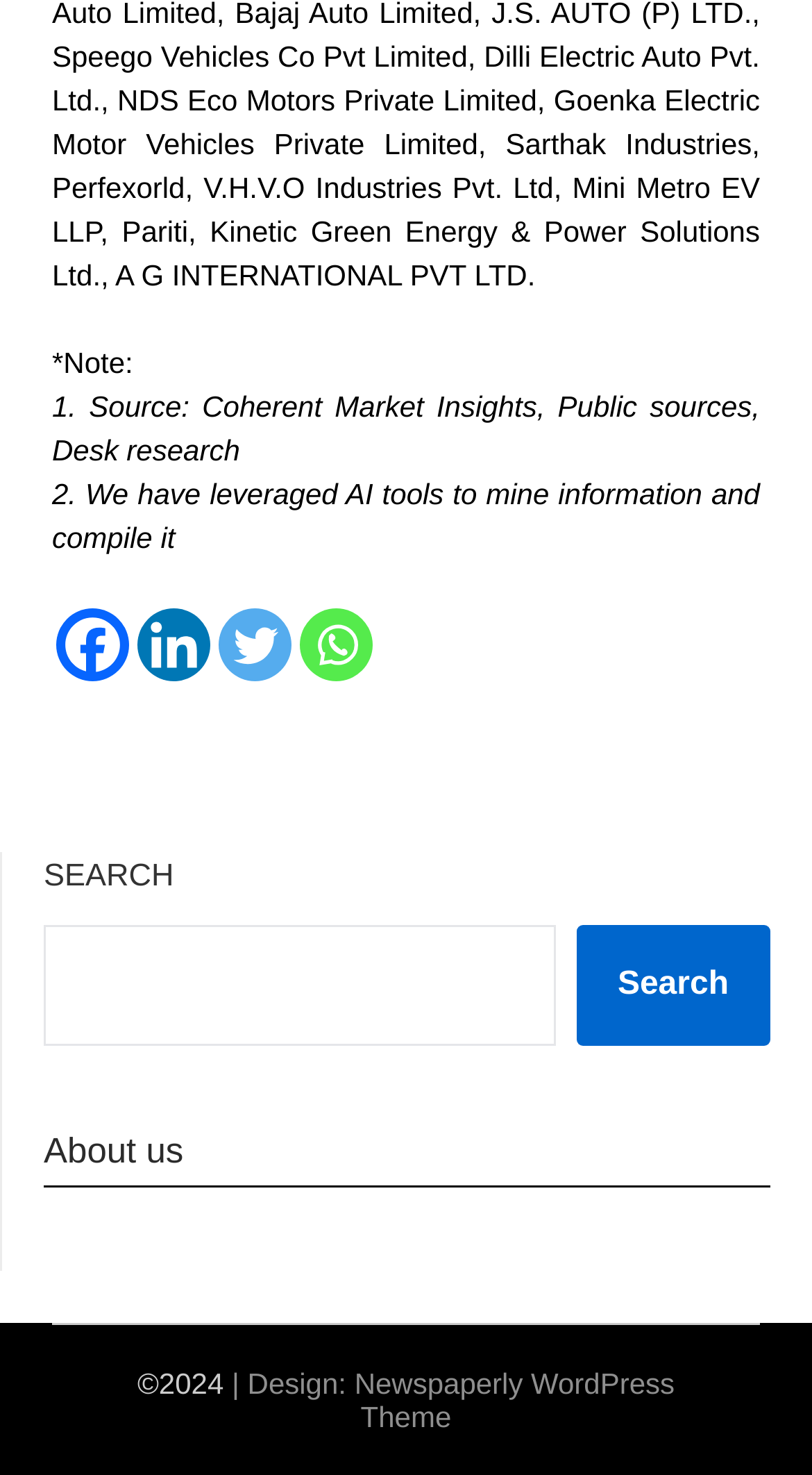Find the bounding box coordinates of the UI element according to this description: "parent_node: Search name="s"".

[0.054, 0.627, 0.684, 0.709]